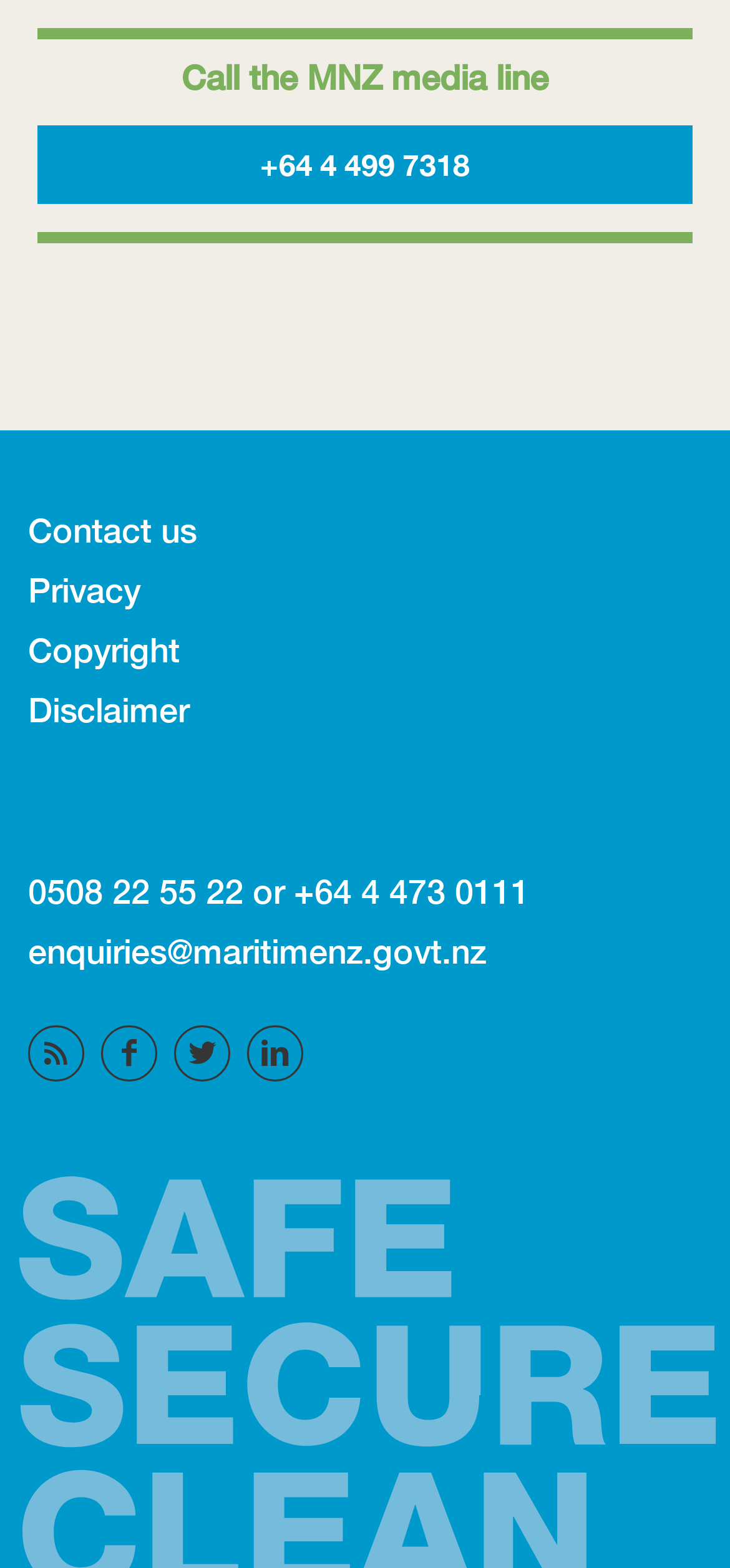Identify the bounding box coordinates of the region I need to click to complete this instruction: "Call the MNZ media line".

[0.082, 0.025, 0.918, 0.063]